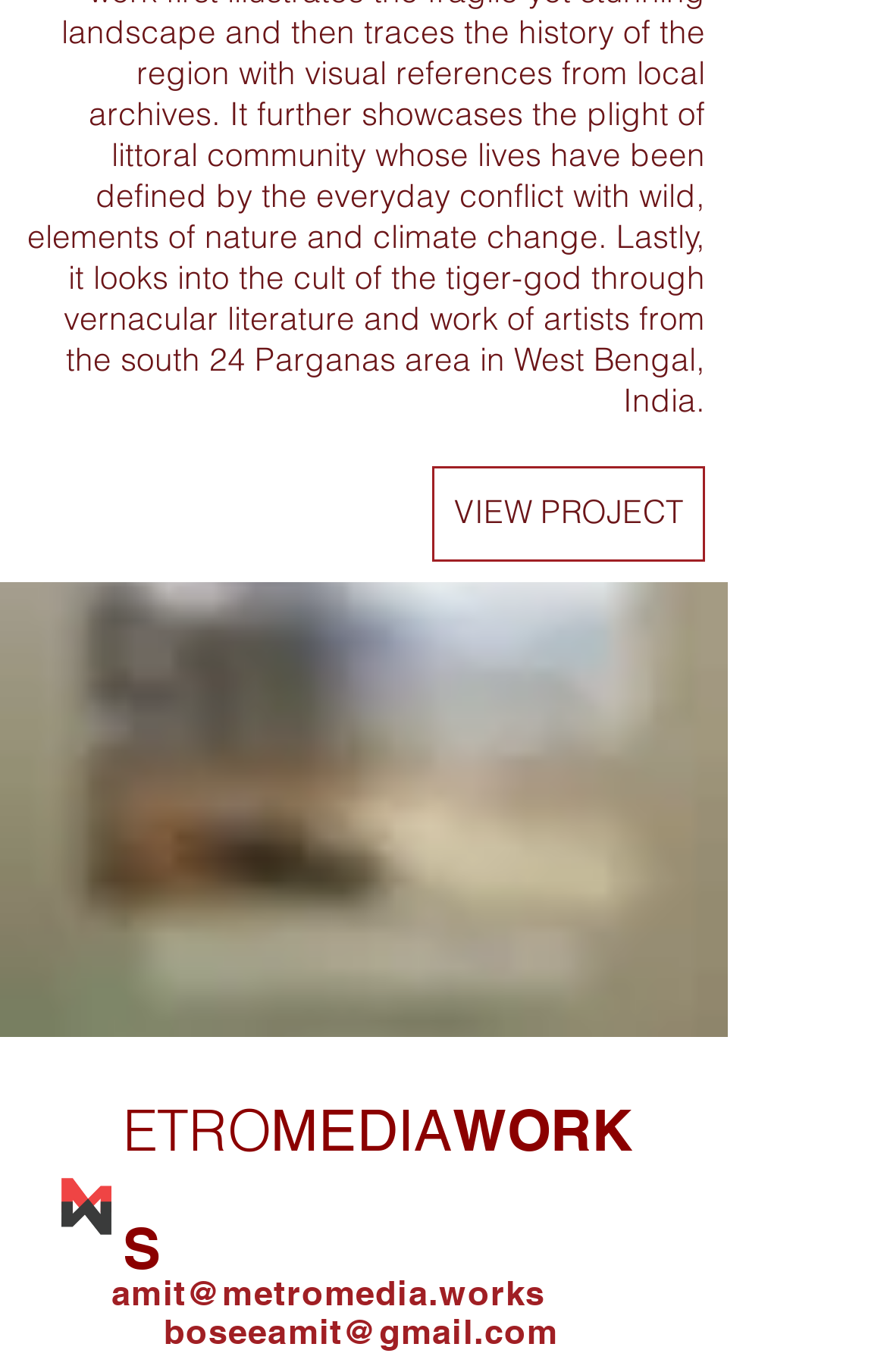Reply to the question below using a single word or brief phrase:
What is the image file name?

IMG_3137.jpg